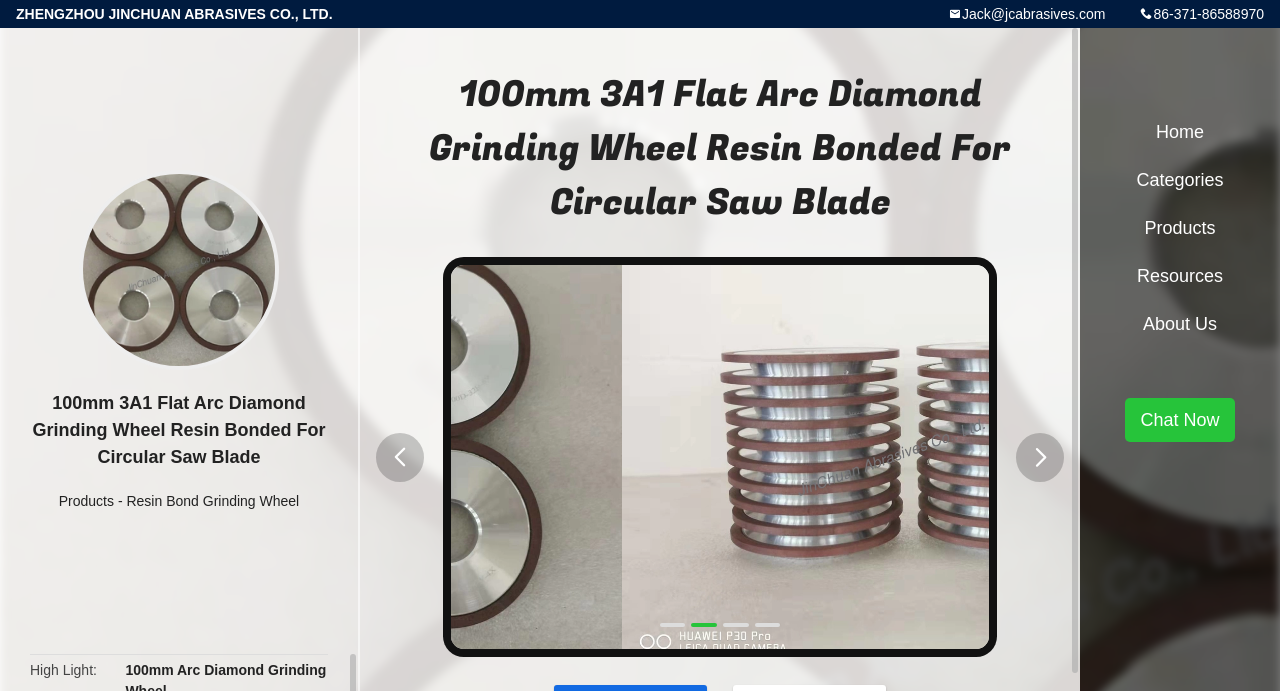Respond to the question below with a single word or phrase: What is the product name?

100mm 3A1 Flat Arc Diamond Grinding Wheel Resin Bonded For Circular Saw Blade